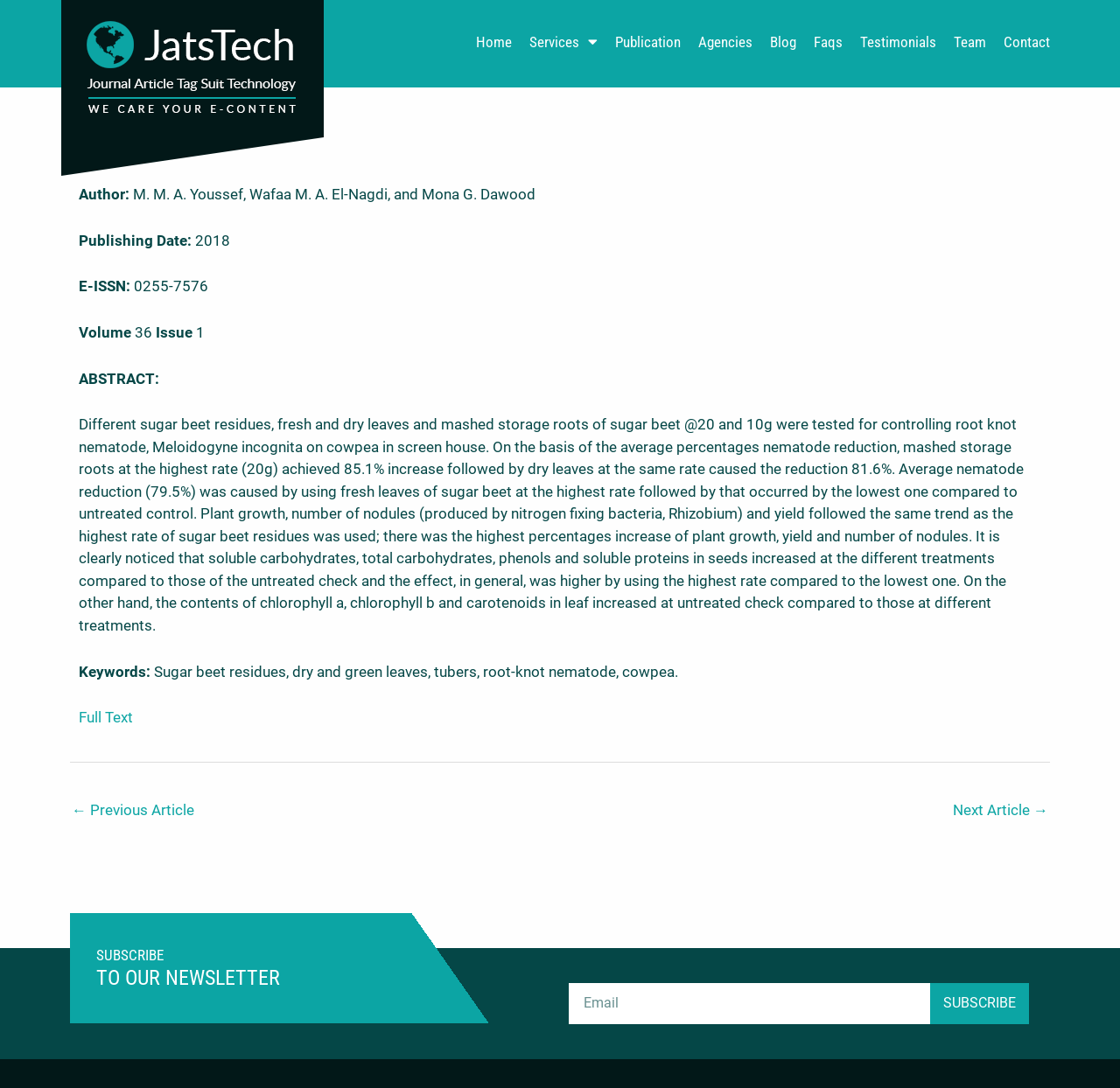Please identify the bounding box coordinates of the area I need to click to accomplish the following instruction: "Click on the 'Full Text' link".

[0.07, 0.651, 0.119, 0.667]